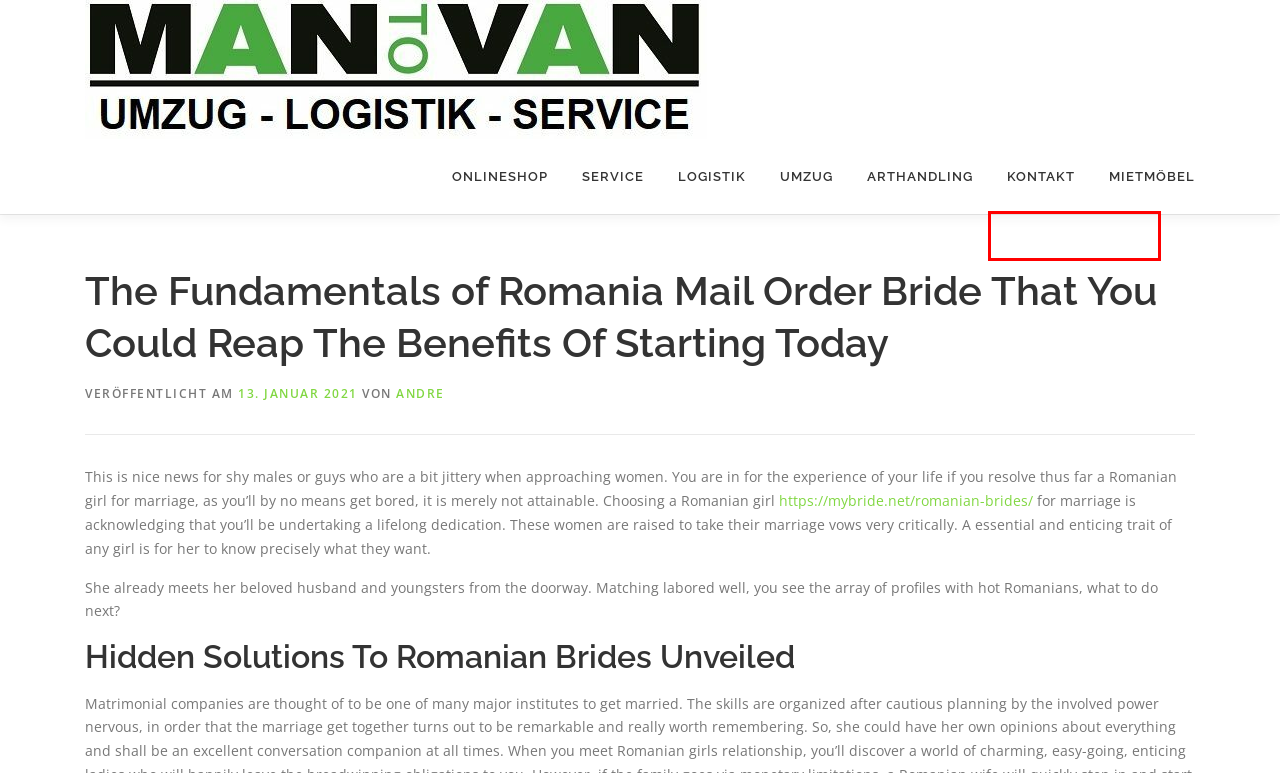Examine the screenshot of the webpage, noting the red bounding box around a UI element. Pick the webpage description that best matches the new page after the element in the red bounding box is clicked. Here are the candidates:
A. AGB Kunst – Mantovan
B. ALB Lagerung – Mantovan
C. Über uns – Mantovan
D. Mietmöbel – Mantovan
E. Onlineshop – Mantovan
F. Mantovan  – Mantovan Handel – Logistik – Service
G. Service – Mantovan
H. Arthandling – Mantovan

C